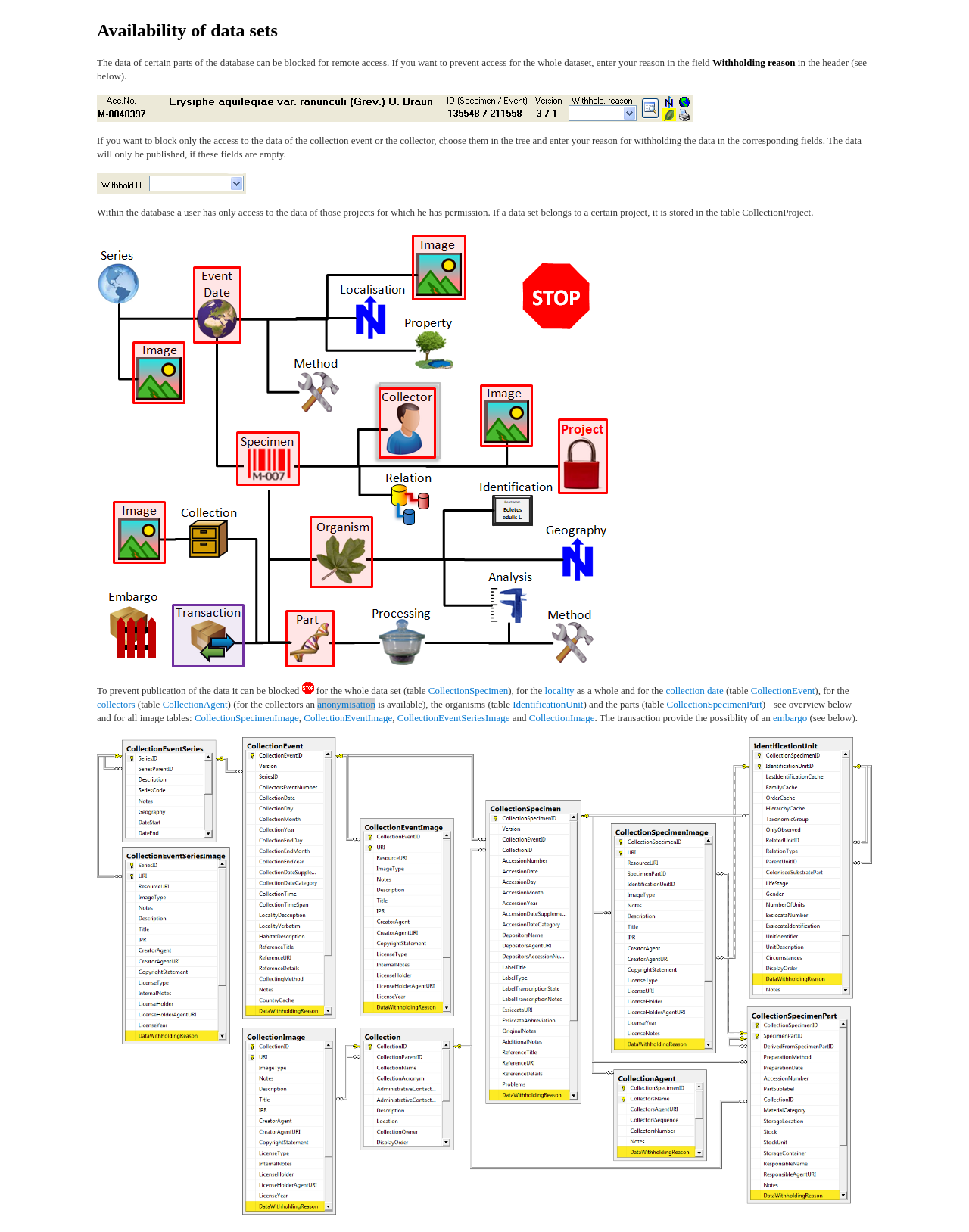Provide a thorough summary of the webpage.

The webpage is about dataset availability, with a heading "Availability of data sets" at the top. Below the heading, there is a paragraph of text explaining that certain parts of the database can be blocked for remote access, and users can enter a reason for withholding data in a specific field. 

To the right of this text, there is an image. Below this image, there is another paragraph of text explaining how to block access to specific data, such as collection events or collectors, by choosing them in a tree and entering a reason for withholding the data.

Further down, there is another image, followed by a paragraph of text explaining that within the database, a user only has access to data from projects for which they have permission. 

Below this, there are several sections of text and links, explaining how to prevent publication of data for the whole dataset, for specific parts of the dataset, such as locality, collection date, and collectors, and for image tables. These sections are organized in a hierarchical structure, with links to specific tables, such as CollectionSpecimen, CollectionEvent, and CollectionAgent.

At the bottom of the page, there is a section of text explaining that the transaction provides the possibility of an embargo, with a link to more information.